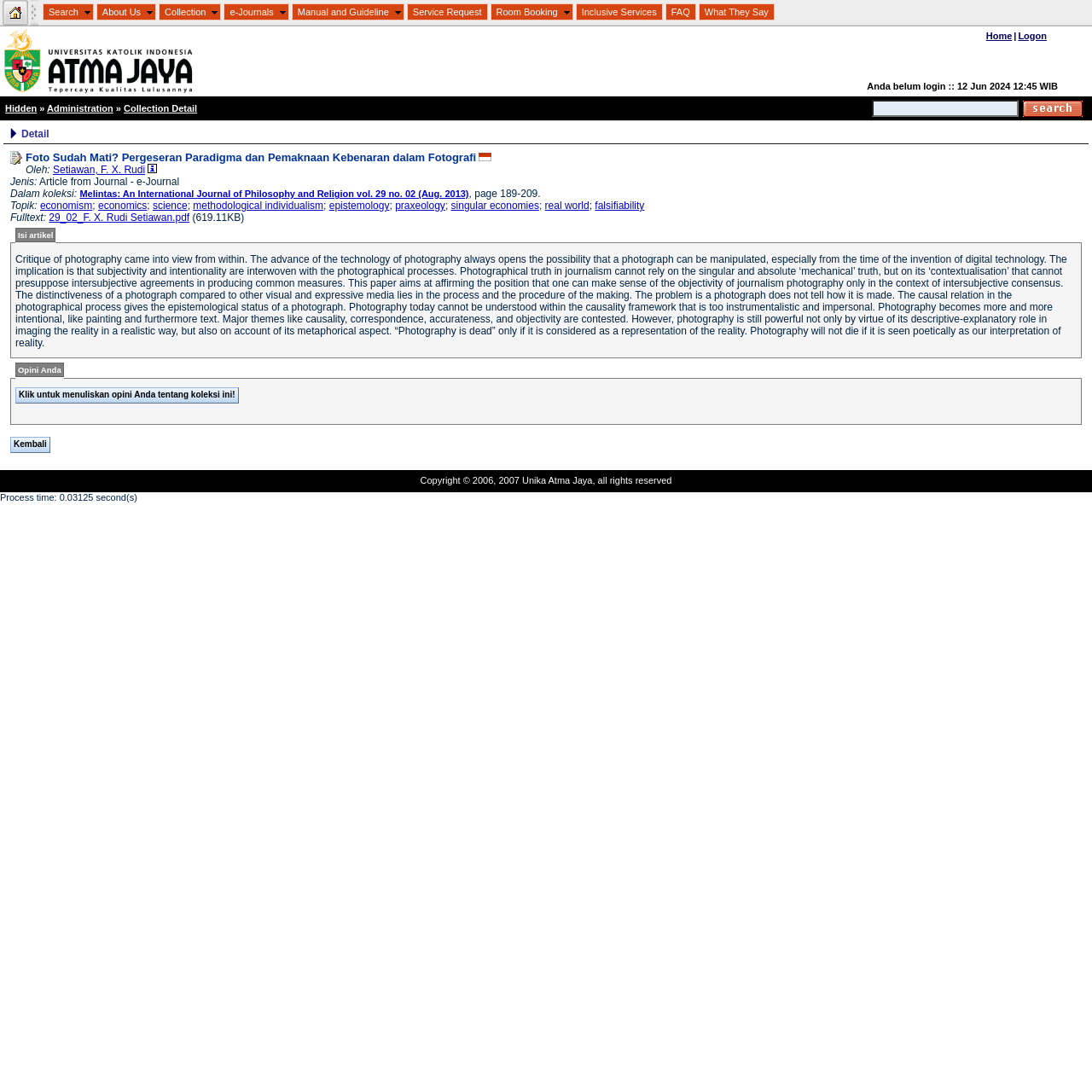Please find and report the bounding box coordinates of the element to click in order to perform the following action: "Search for something". The coordinates should be expressed as four float numbers between 0 and 1, in the format [left, top, right, bottom].

[0.798, 0.091, 0.933, 0.107]